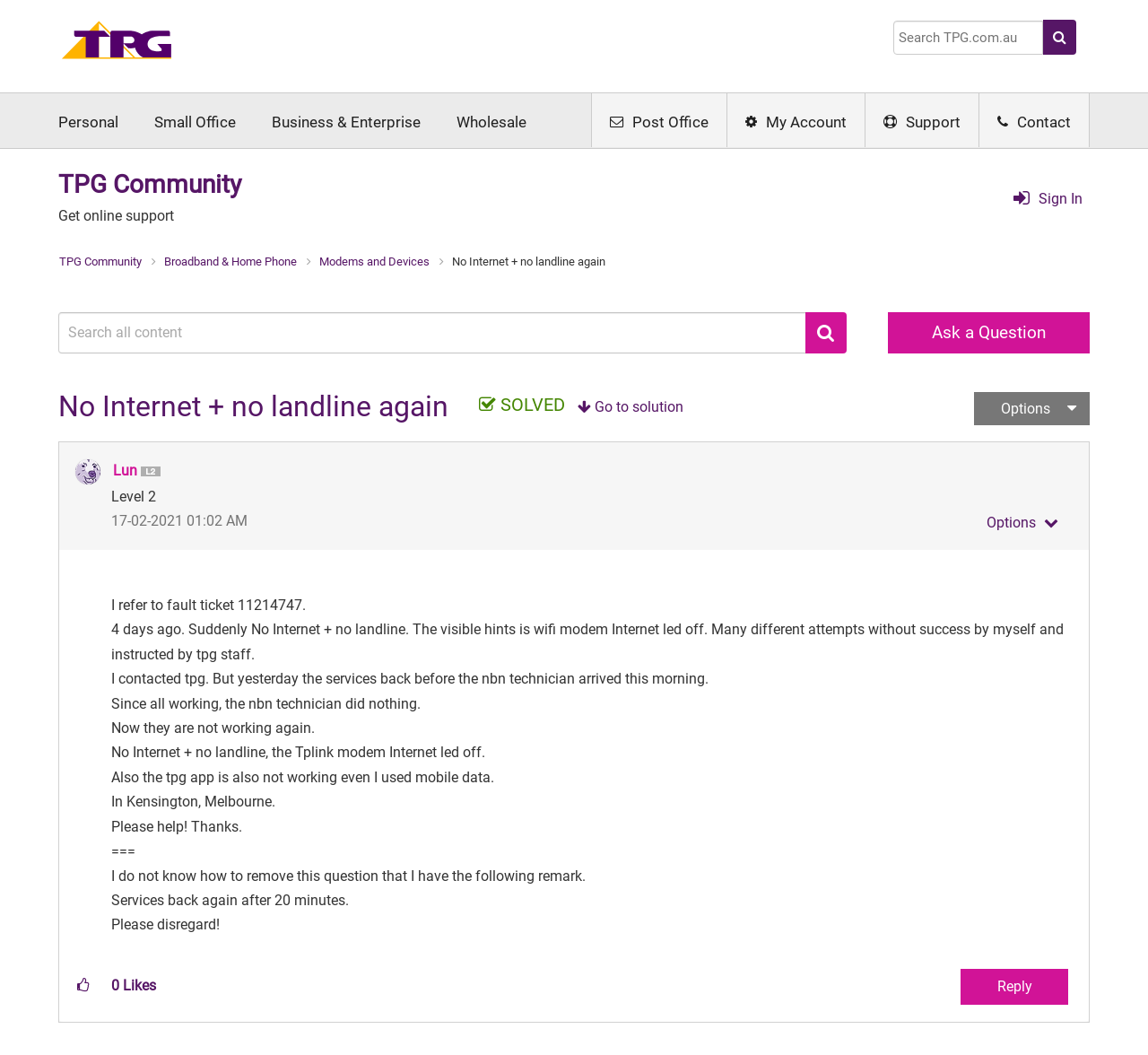Find the bounding box coordinates of the element to click in order to complete the given instruction: "Reply to the post."

[0.837, 0.918, 0.93, 0.952]